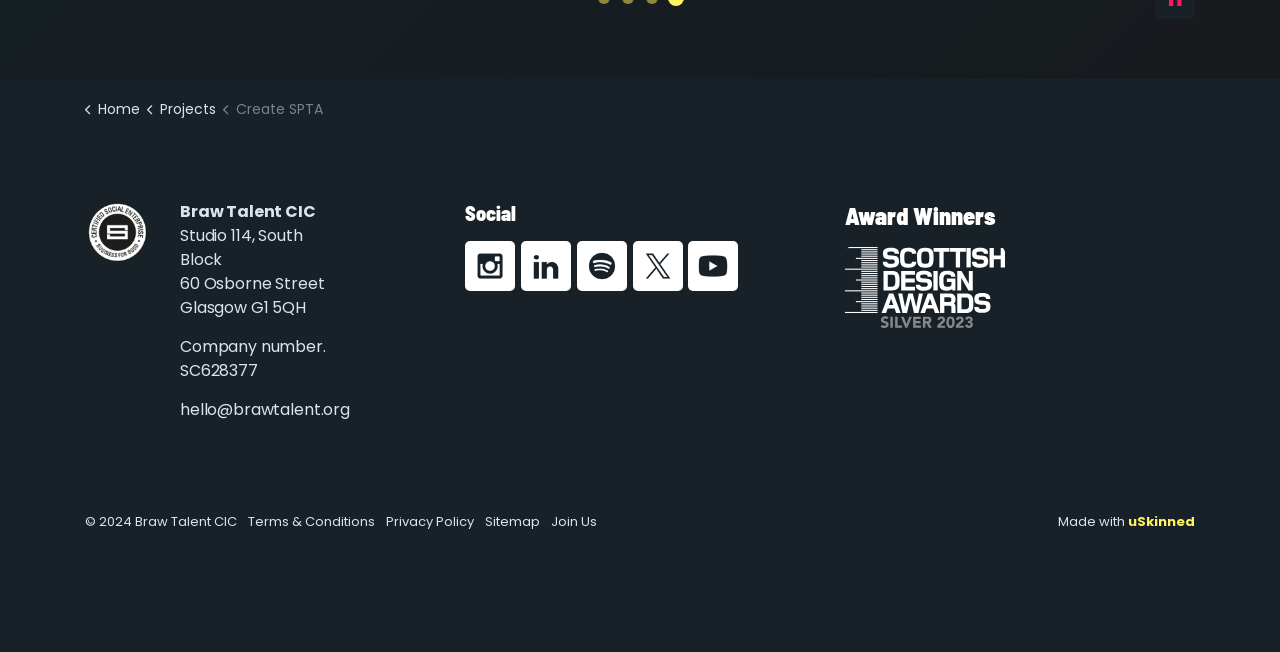Answer the following query concisely with a single word or phrase:
What is the address of the company?

60 Osborne Street, Glasgow G1 5QH